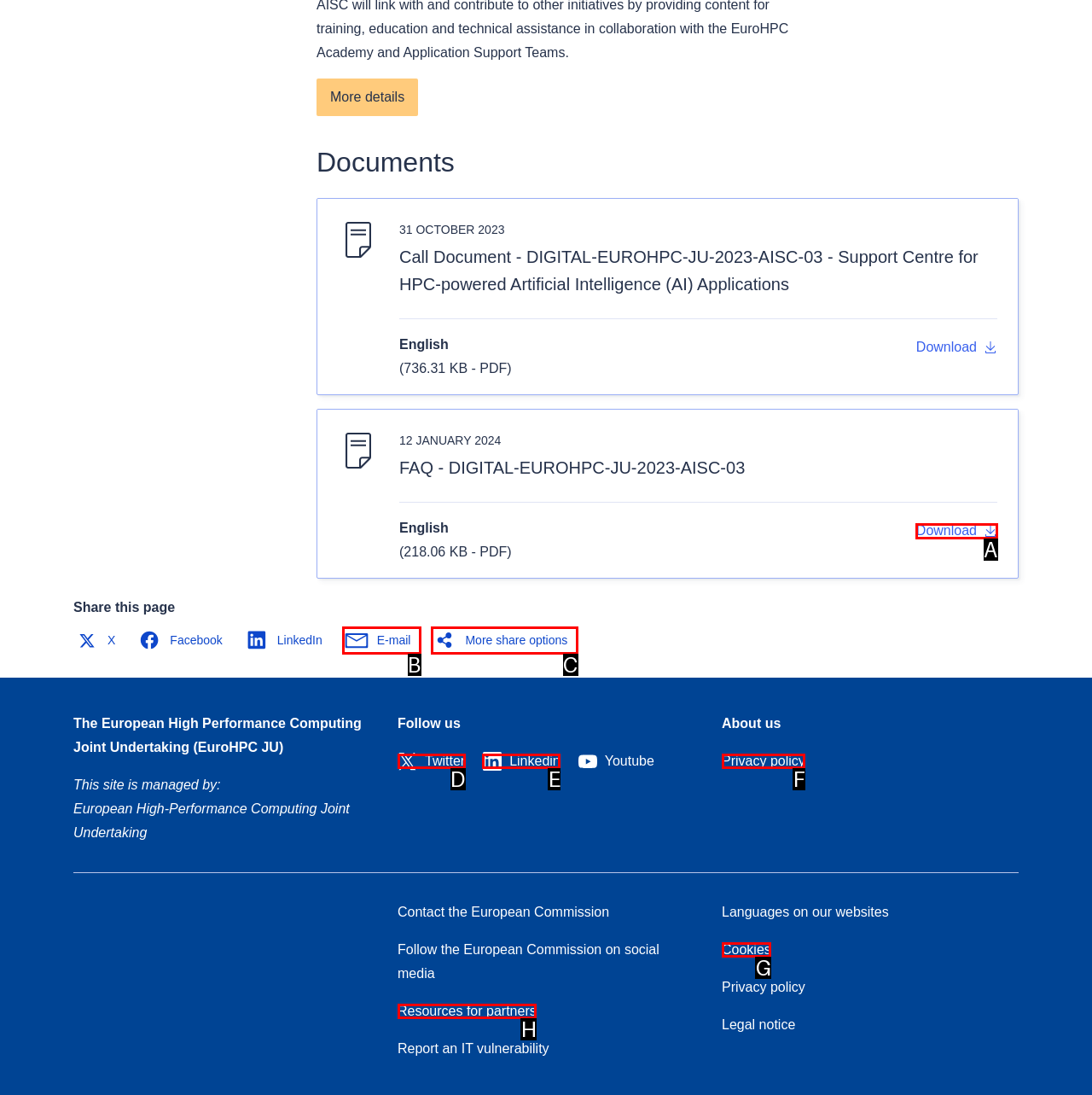Which HTML element among the options matches this description: Download? Answer with the letter representing your choice.

A